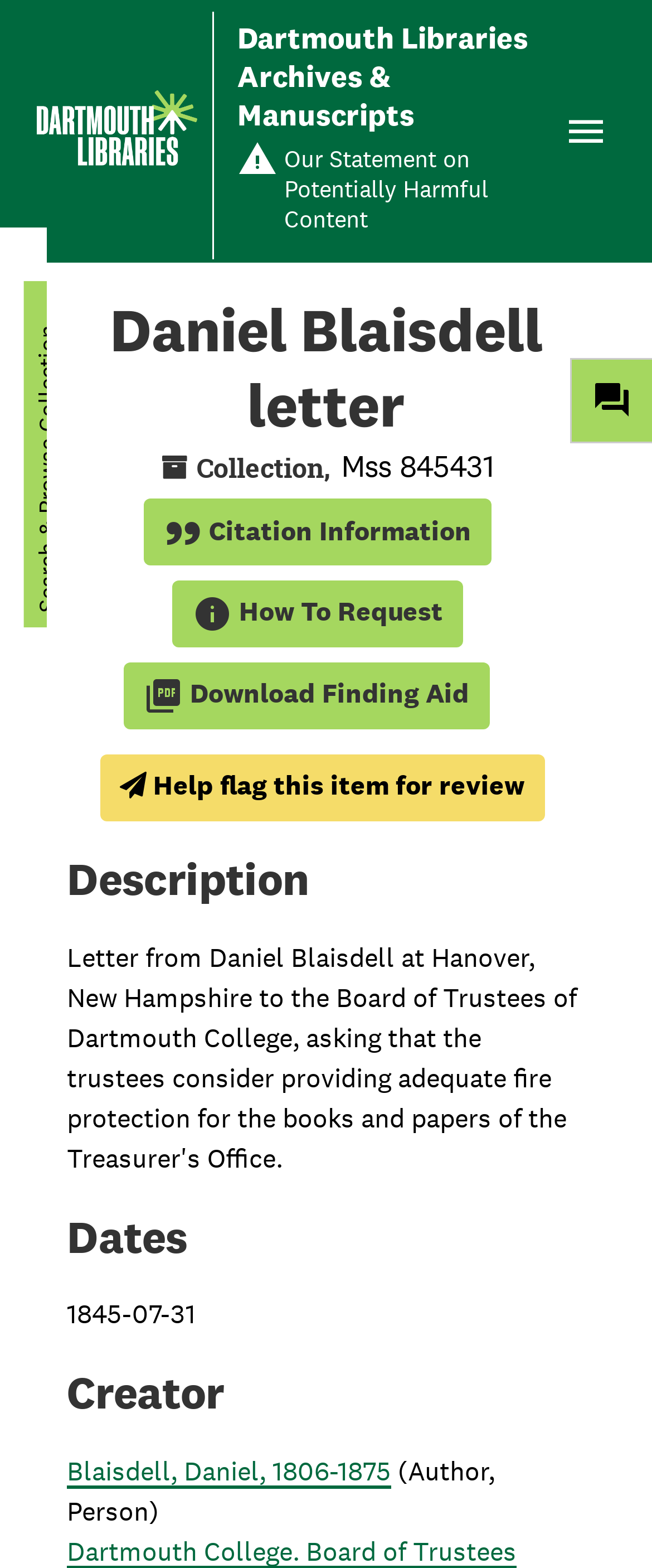Pinpoint the bounding box coordinates of the clickable area needed to execute the instruction: "Flag this item for review". The coordinates should be specified as four float numbers between 0 and 1, i.e., [left, top, right, bottom].

[0.153, 0.481, 0.835, 0.524]